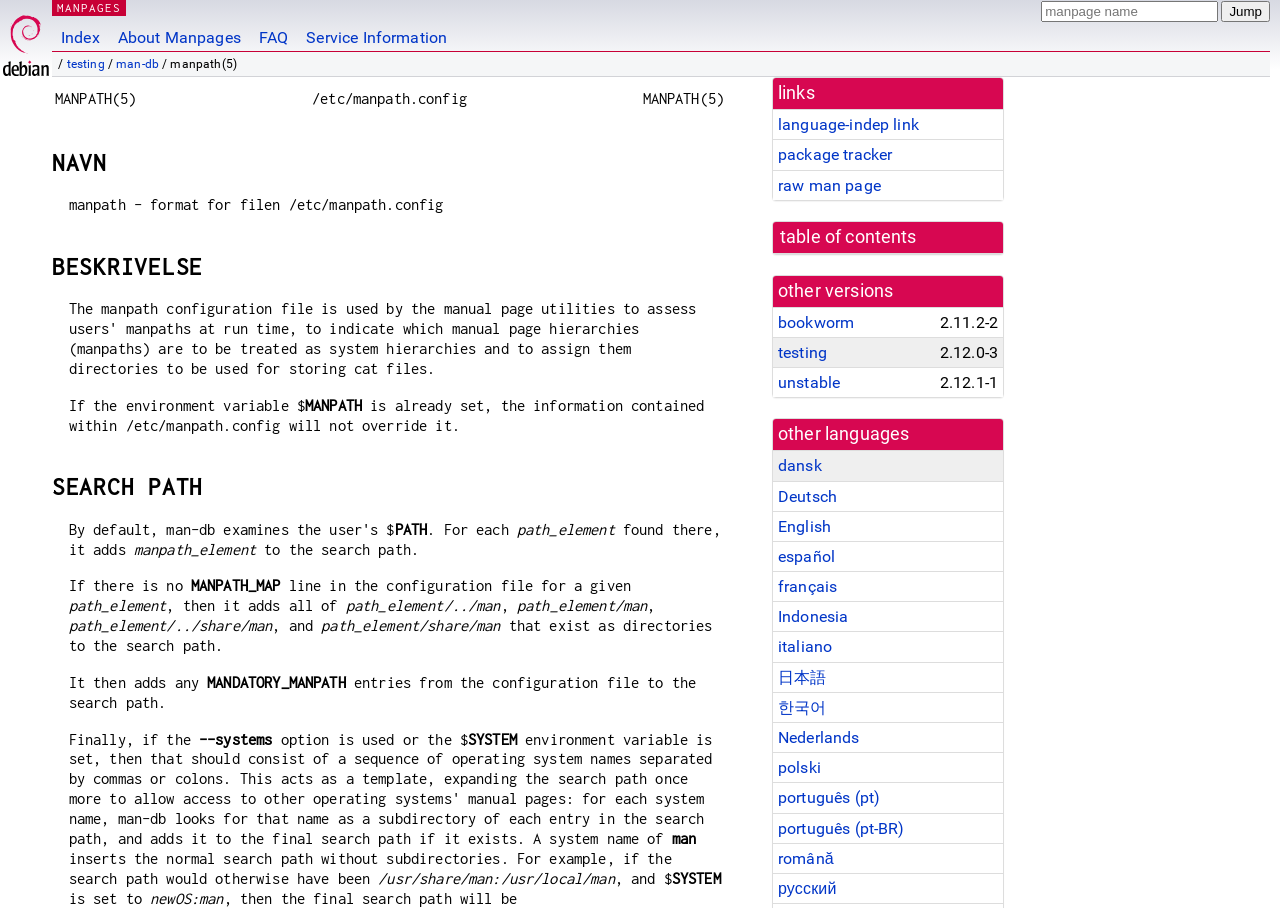Predict the bounding box coordinates of the UI element that matches this description: "raw man page". The coordinates should be in the format [left, top, right, bottom] with each value between 0 and 1.

[0.608, 0.193, 0.688, 0.214]